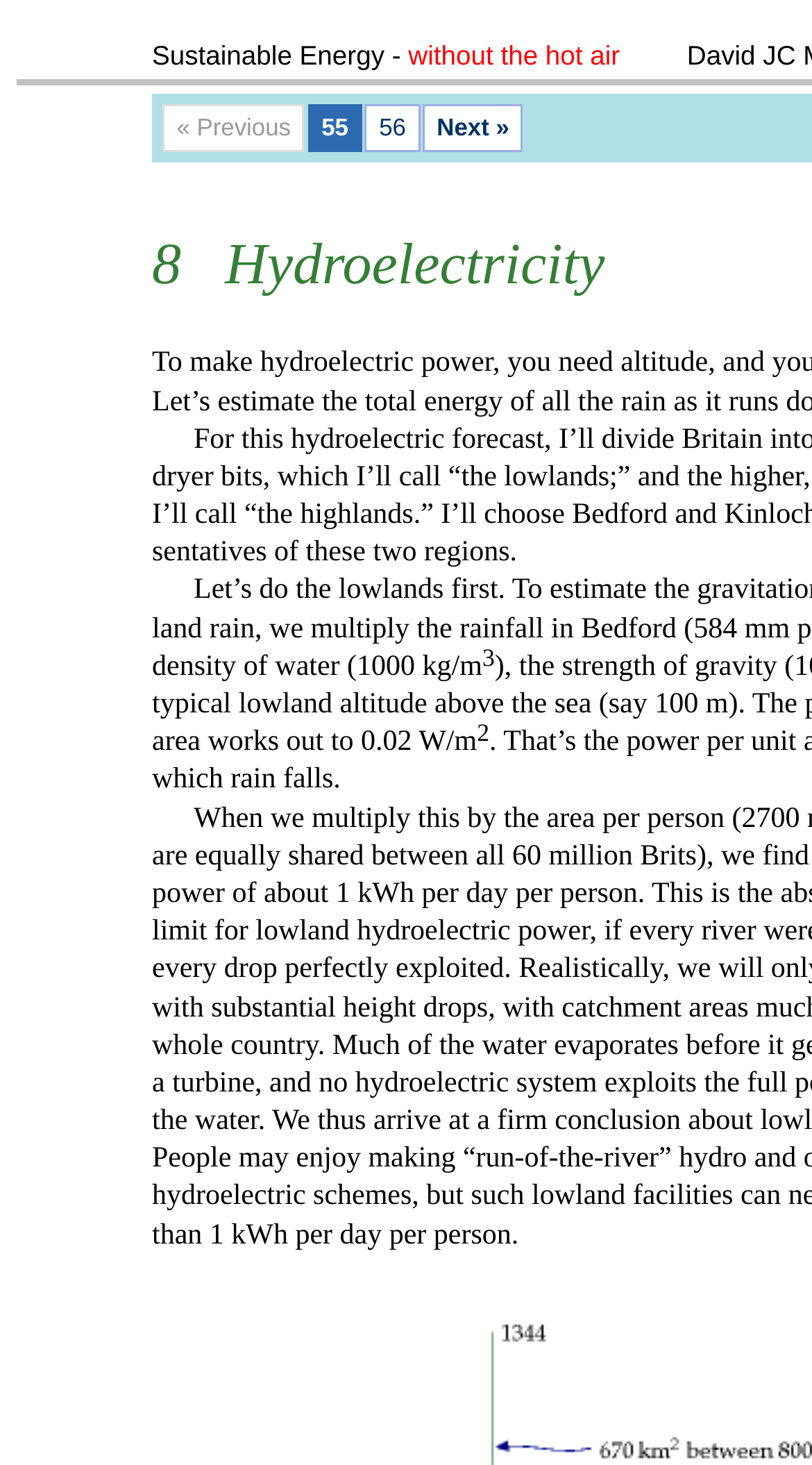What is the previous page number?
Look at the image and respond with a one-word or short-phrase answer.

55